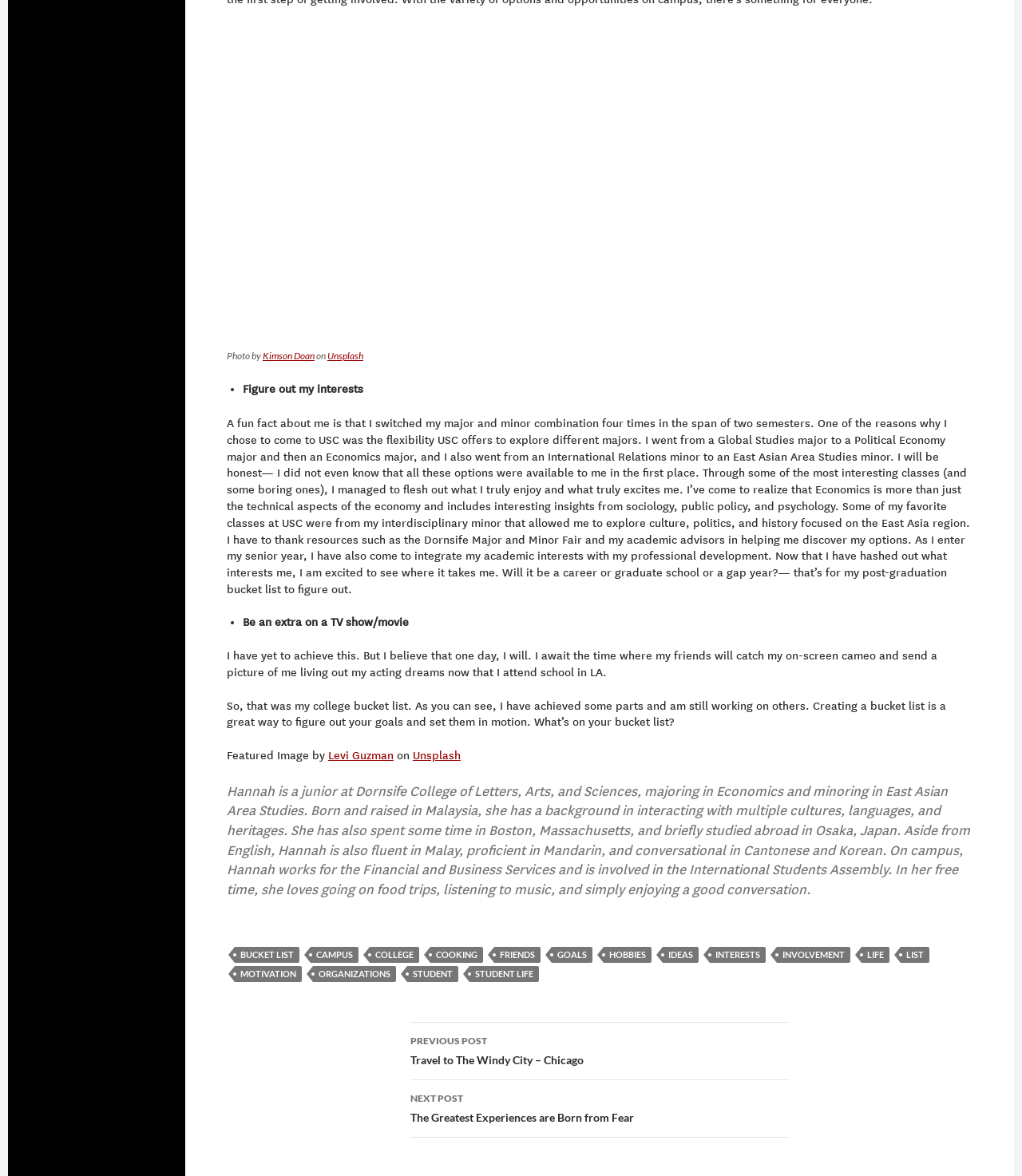Bounding box coordinates are specified in the format (top-left x, top-left y, bottom-right x, bottom-right y). All values are floating point numbers bounded between 0 and 1. Please provide the bounding box coordinate of the region this sentence describes: motivation

[0.23, 0.821, 0.295, 0.835]